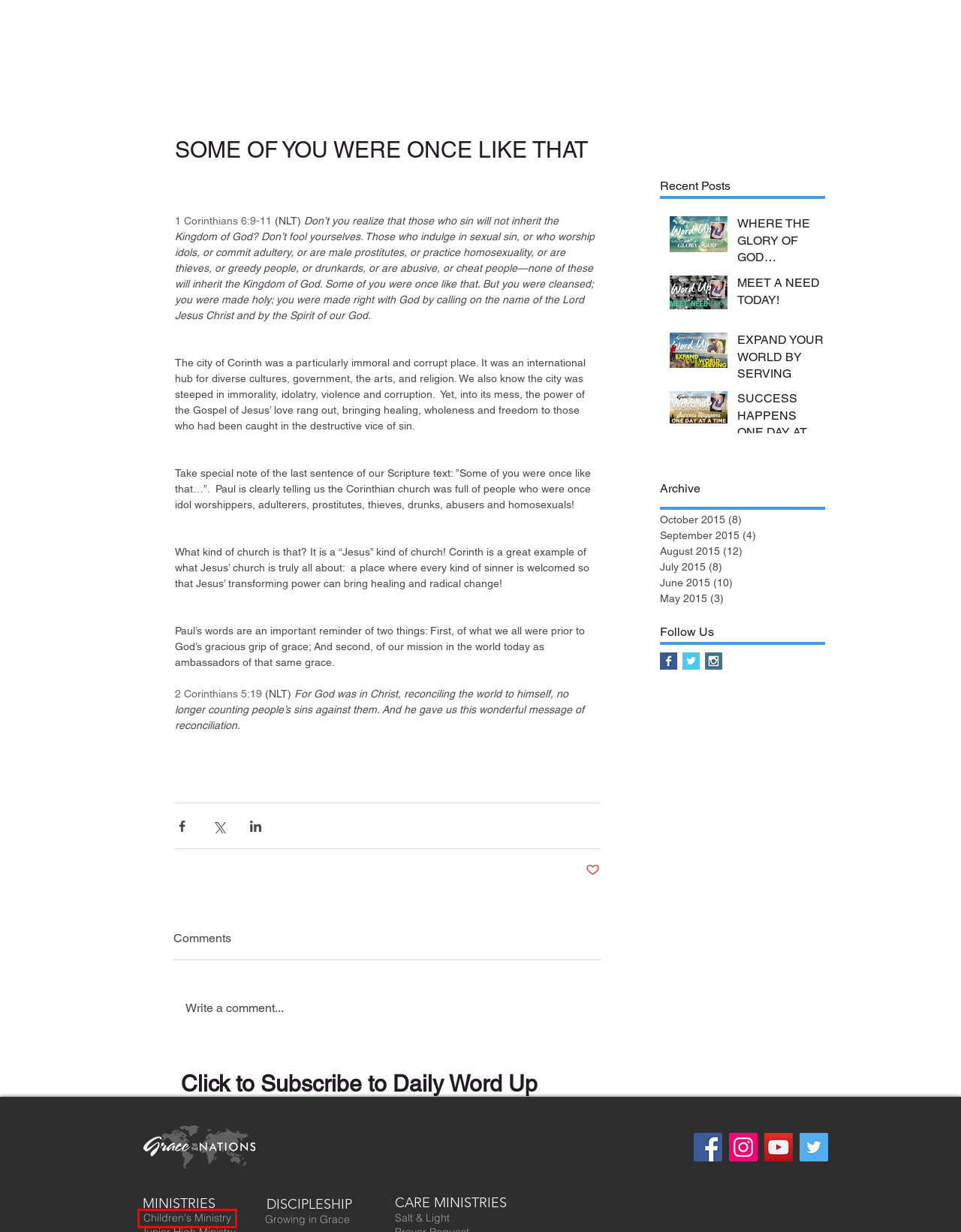You are looking at a webpage screenshot with a red bounding box around an element. Pick the description that best matches the new webpage after interacting with the element in the red bounding box. The possible descriptions are:
A. May - 2015
B. Grace to the Nations | Tucson | Multicultural
C. Grace Kidz at Grace to The Nations Church
D. Contact Grace to The Nations Tucson
E. MEET A NEED TODAY!
F. Growing in Grace | gttn
G. RSVP align | gttn
H. Subscribe | gttn

C